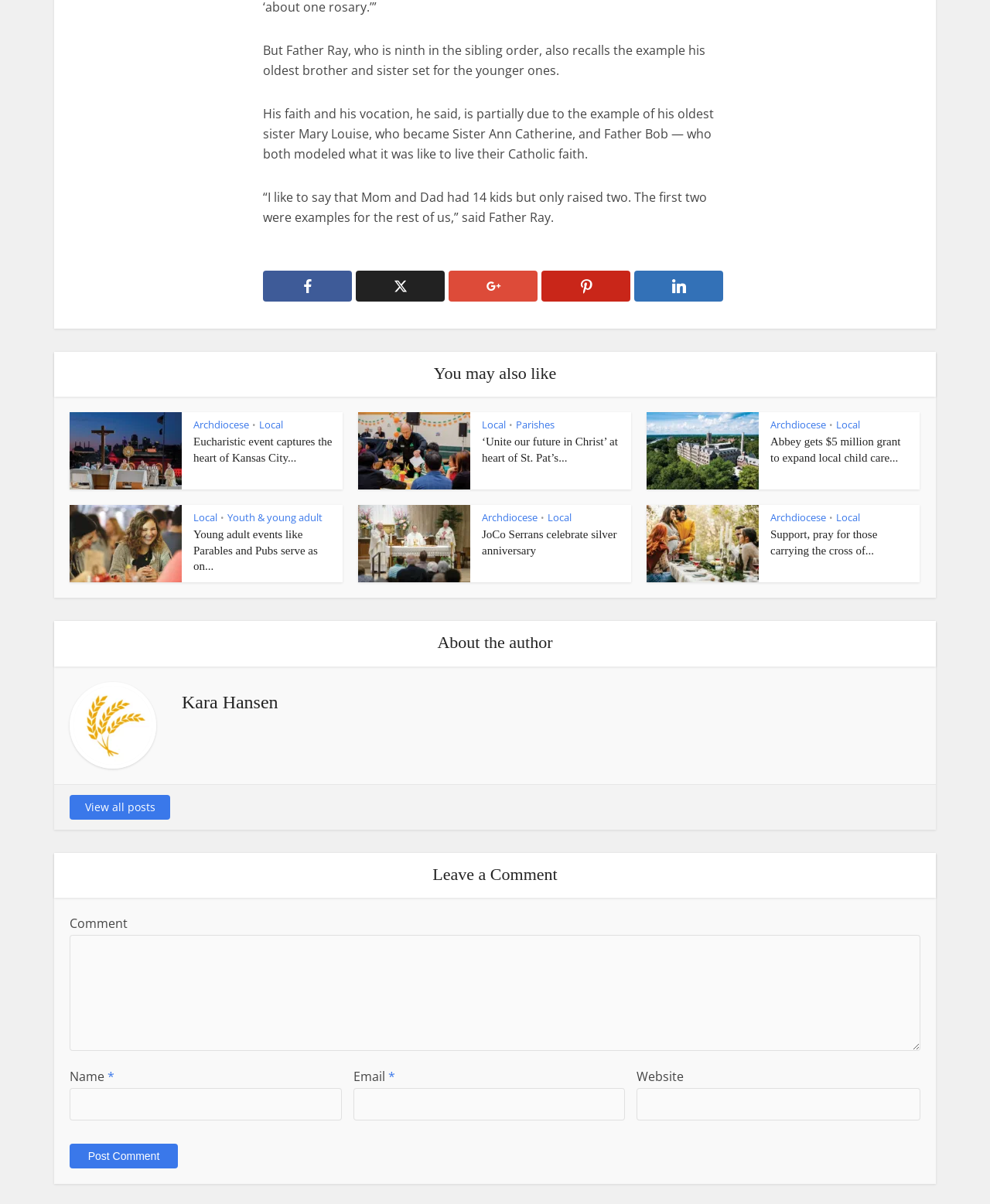How many articles are listed under 'You may also like'?
Using the picture, provide a one-word or short phrase answer.

4